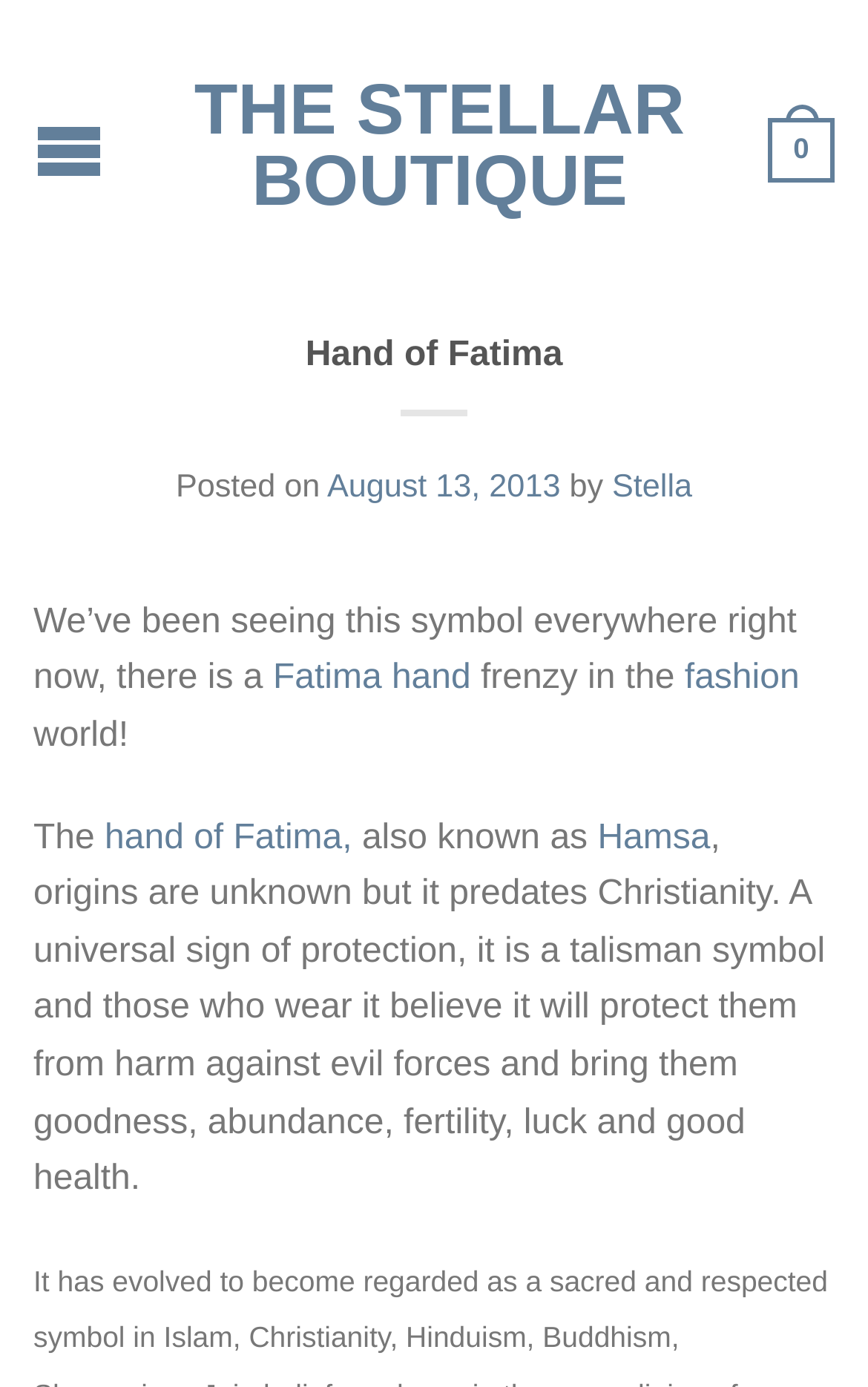Use a single word or phrase to answer the following:
What is the purpose of the Hand of Fatima symbol?

Protection